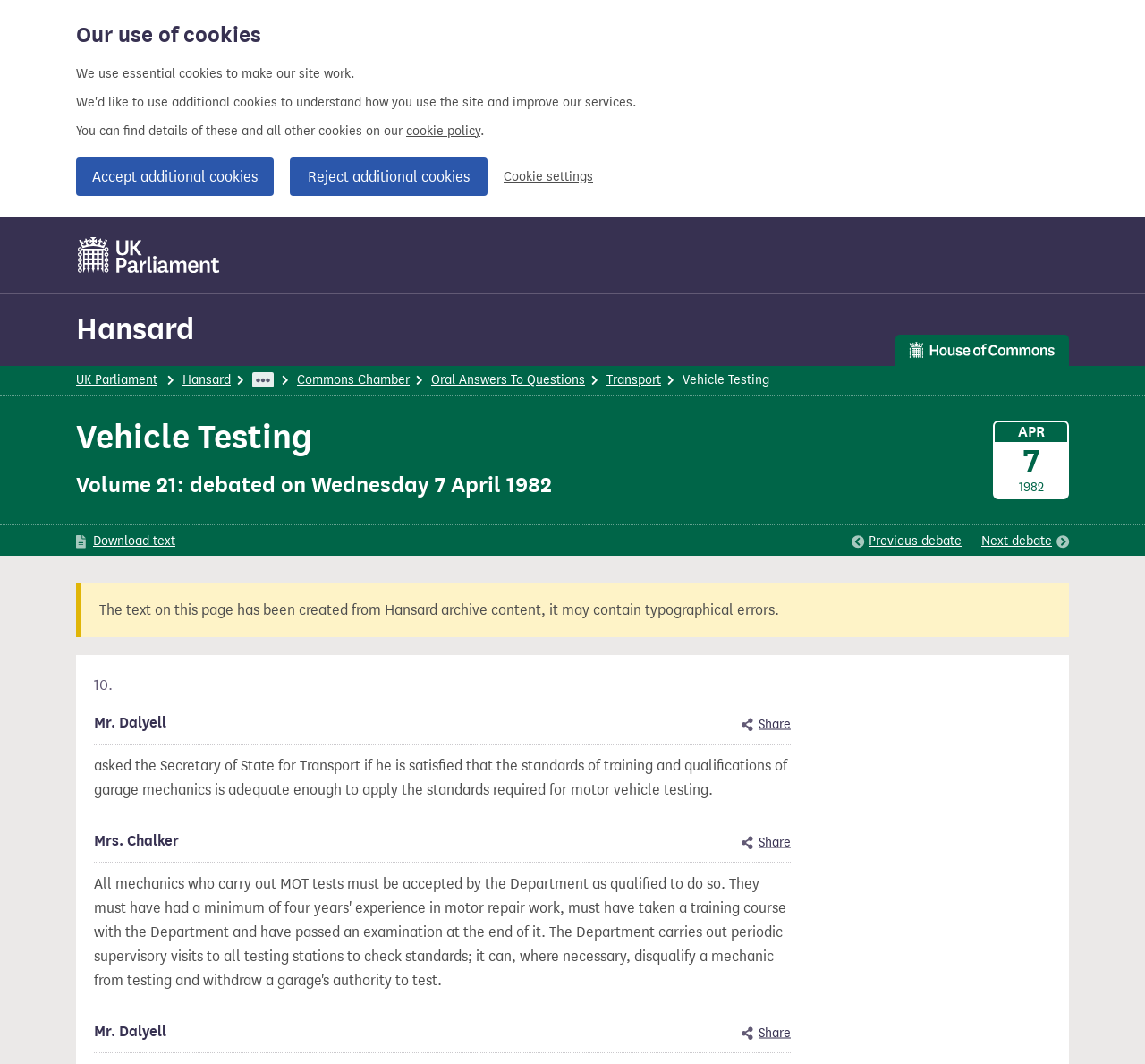Utilize the details in the image to thoroughly answer the following question: What is the date of the debate?

I found the answer by reading the heading 'Volume 21: debated on Wednesday 7 April 1982' and extracting the date of the debate.